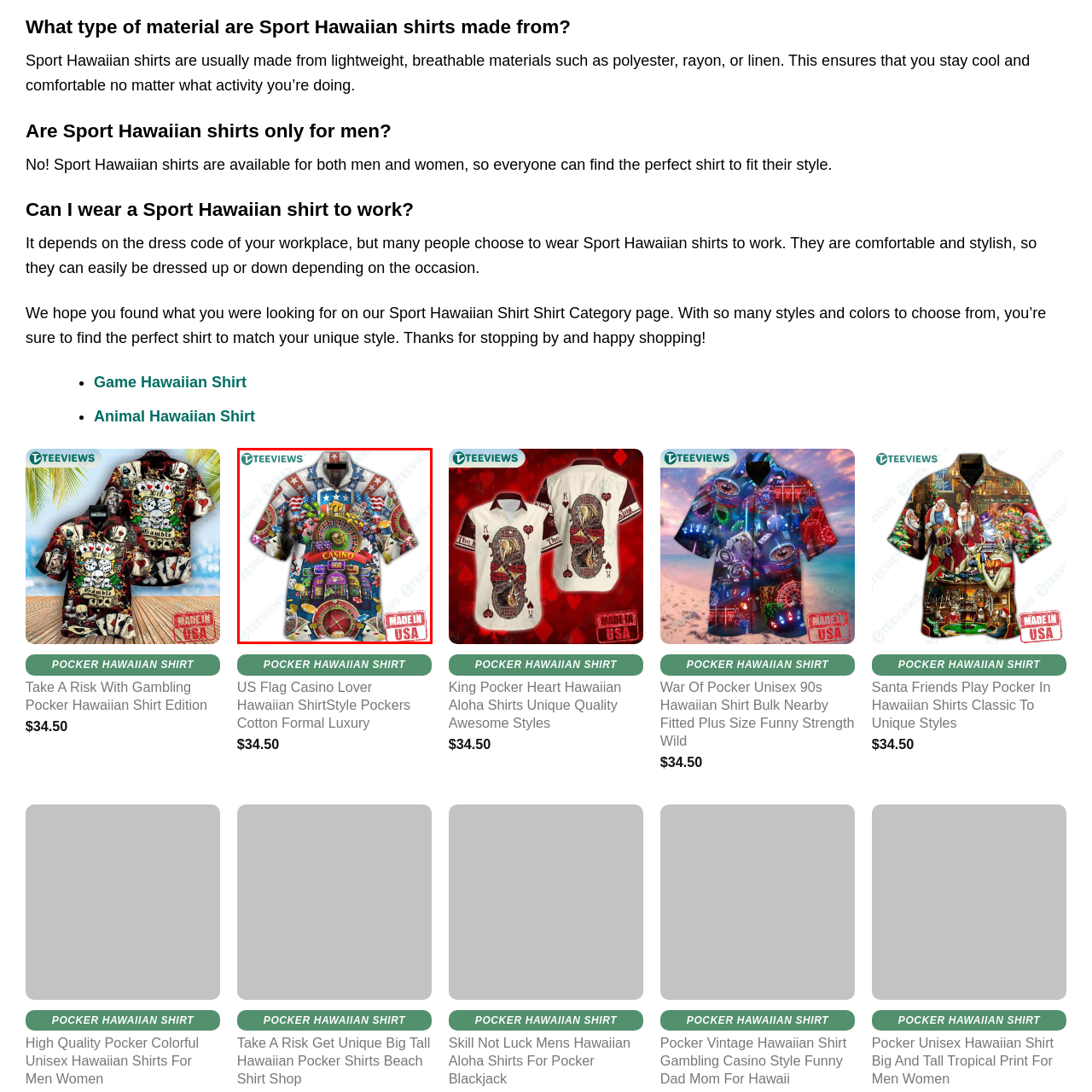What is the purpose of the shirt?
Review the image area surrounded by the red bounding box and give a detailed answer to the question.

The purpose of the shirt is for casual outings or themed events, as it combines comfort with a playful spirit, making it a standout piece in any wardrobe.